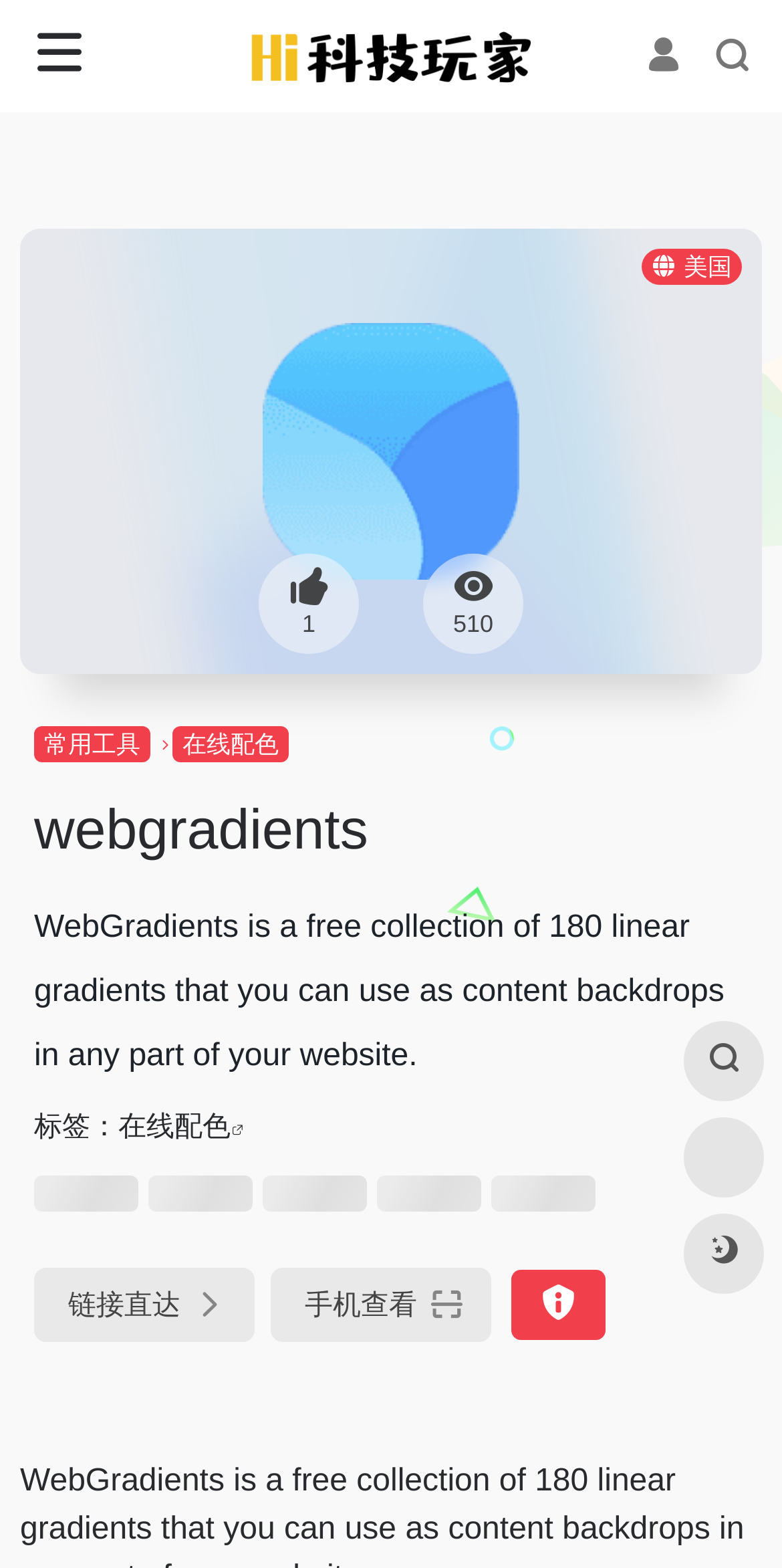Please identify the bounding box coordinates of the area I need to click to accomplish the following instruction: "Visit Hi科技玩家".

[0.309, 0.01, 0.691, 0.062]